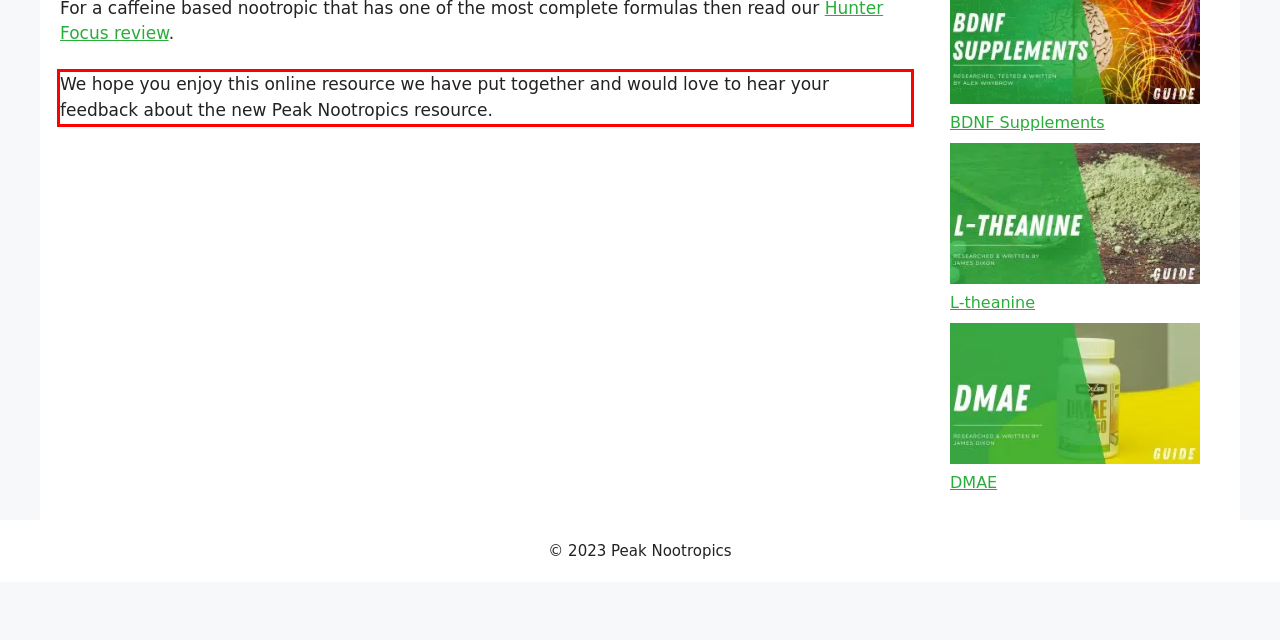Using the provided screenshot, read and generate the text content within the red-bordered area.

We hope you enjoy this online resource we have put together and would love to hear your feedback about the new Peak Nootropics resource.